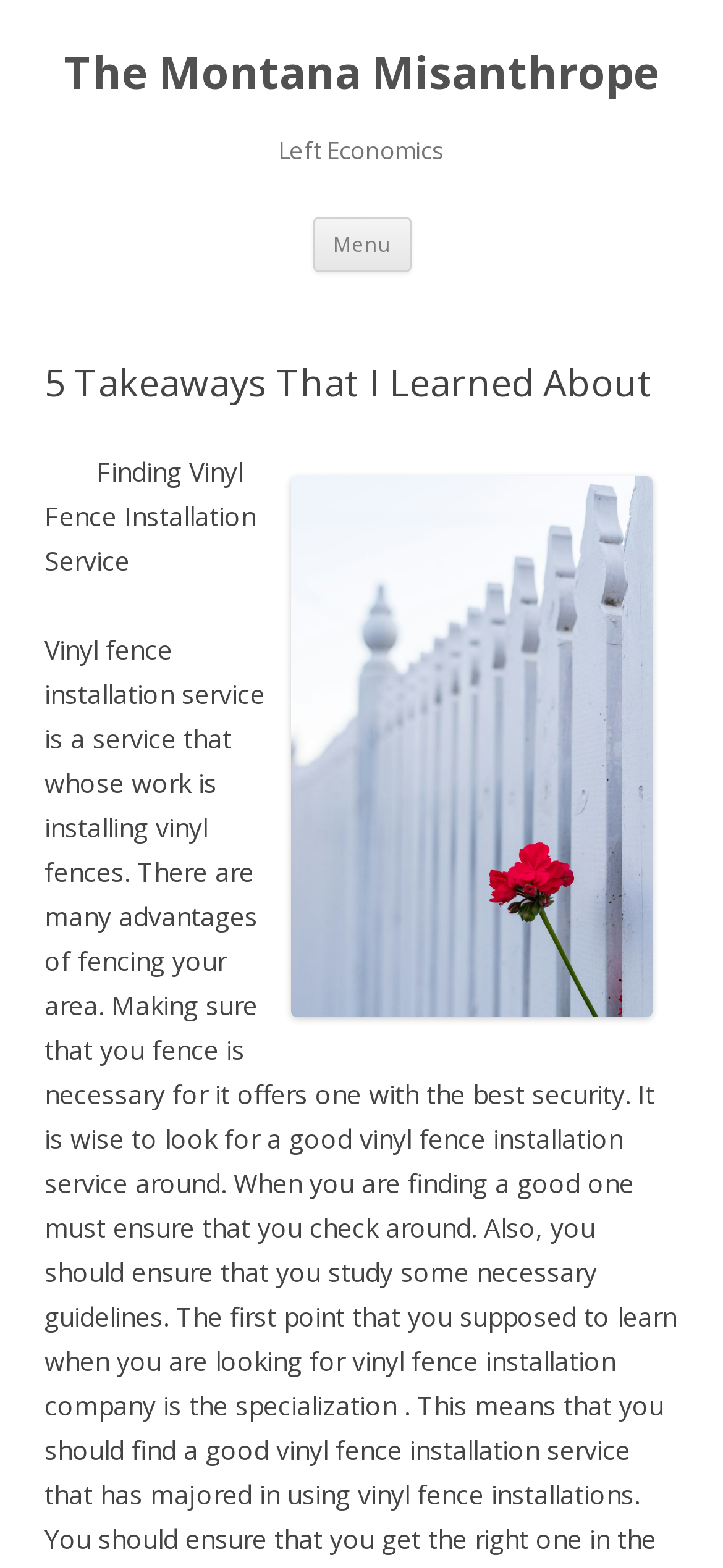Determine the bounding box coordinates for the HTML element mentioned in the following description: "Menu". The coordinates should be a list of four floats ranging from 0 to 1, represented as [left, top, right, bottom].

[0.432, 0.138, 0.568, 0.173]